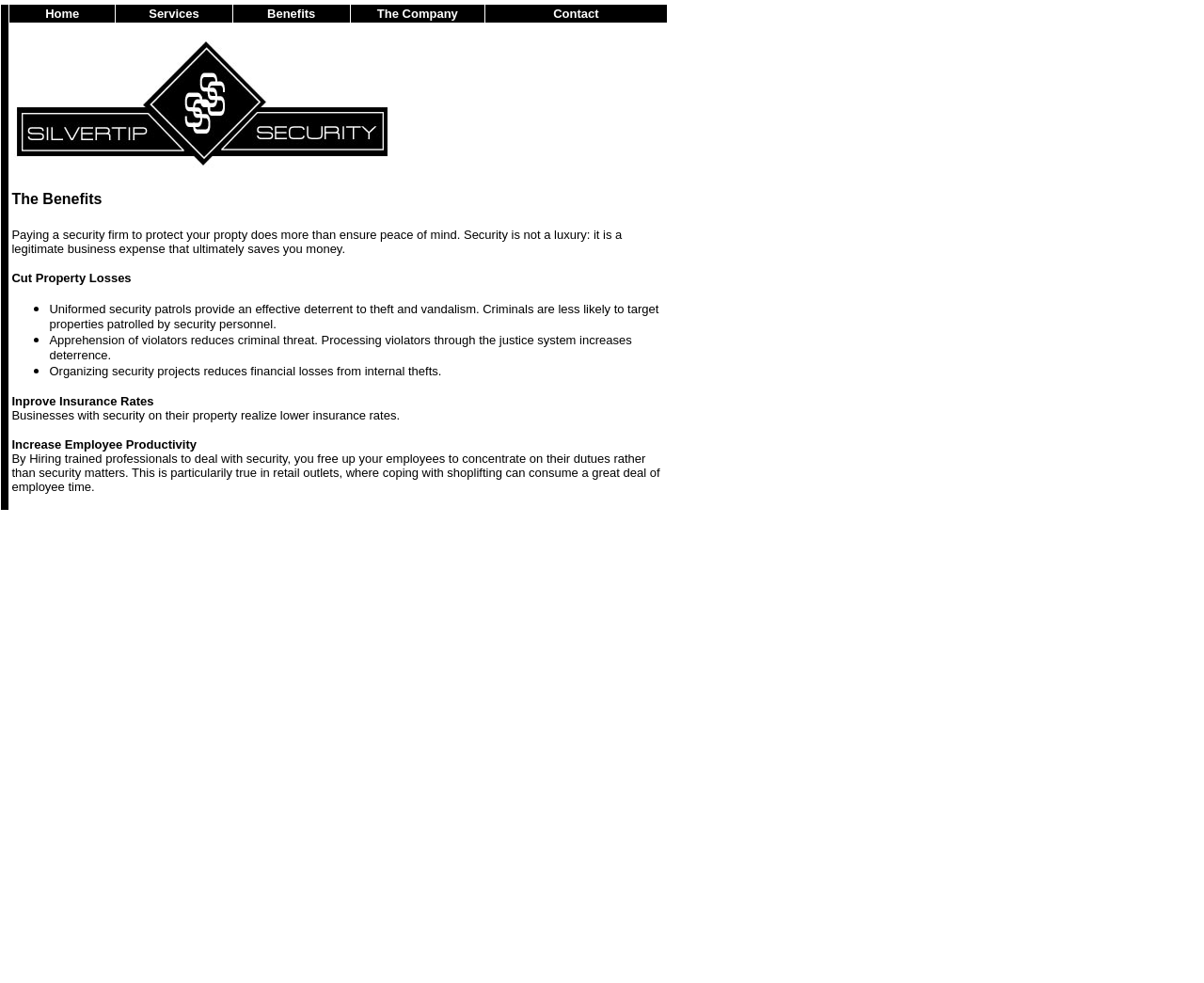What is the main service provided by Silvertip Security Ltd?
Examine the image and give a concise answer in one word or a short phrase.

Security services